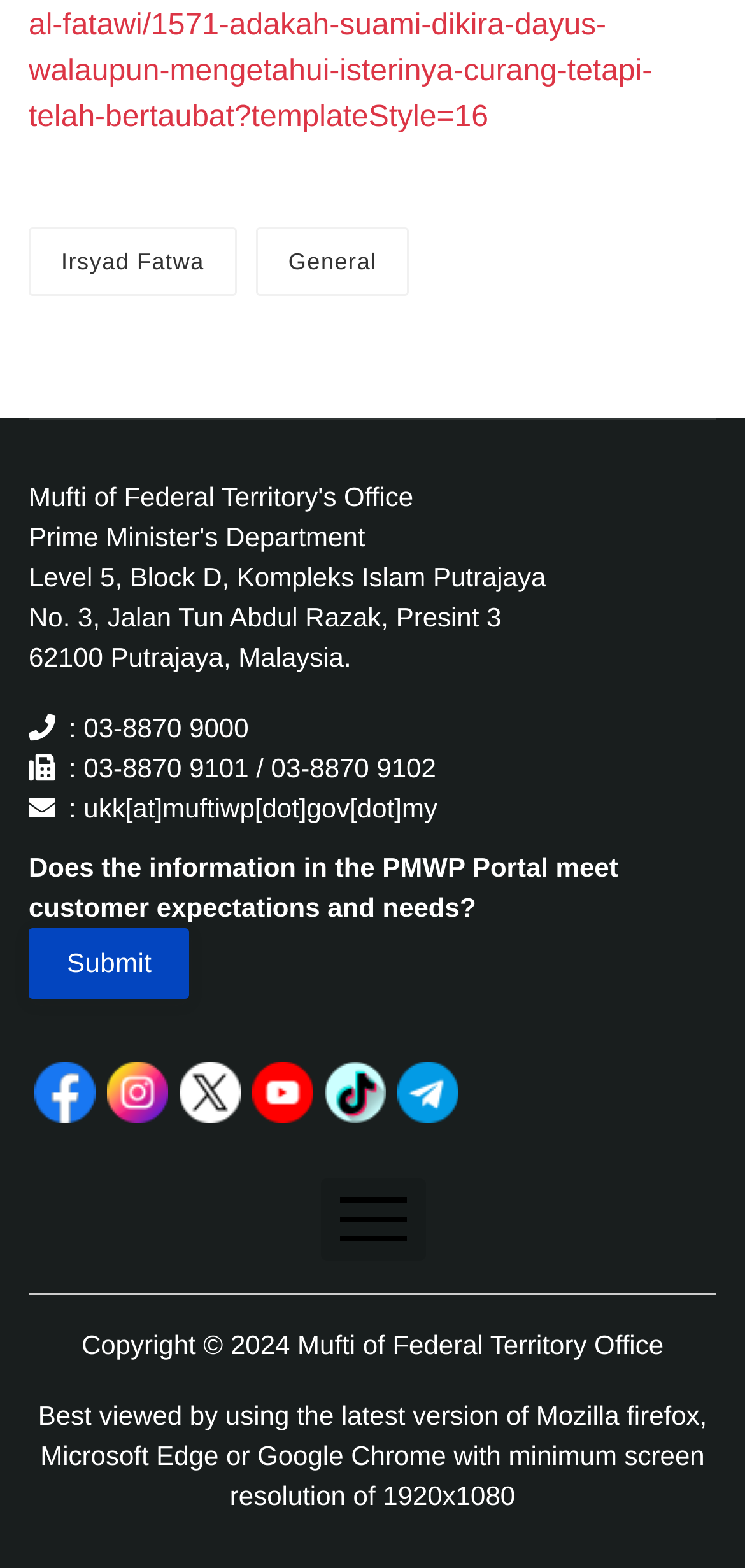Please reply to the following question using a single word or phrase: 
How many social media links are available on the webpage?

5